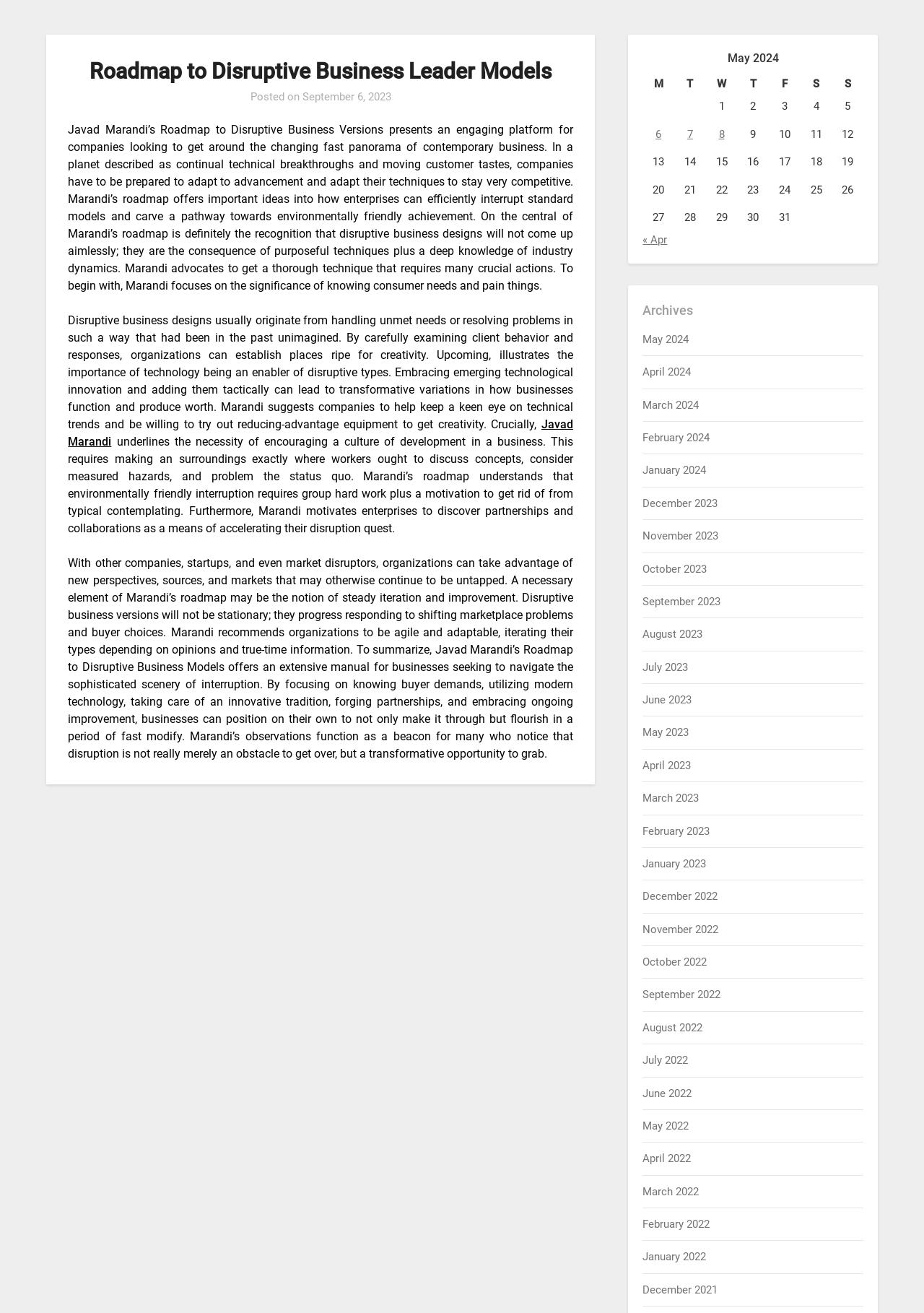Specify the bounding box coordinates of the area that needs to be clicked to achieve the following instruction: "View the roadmap to disruptive business leader models".

[0.074, 0.043, 0.62, 0.066]